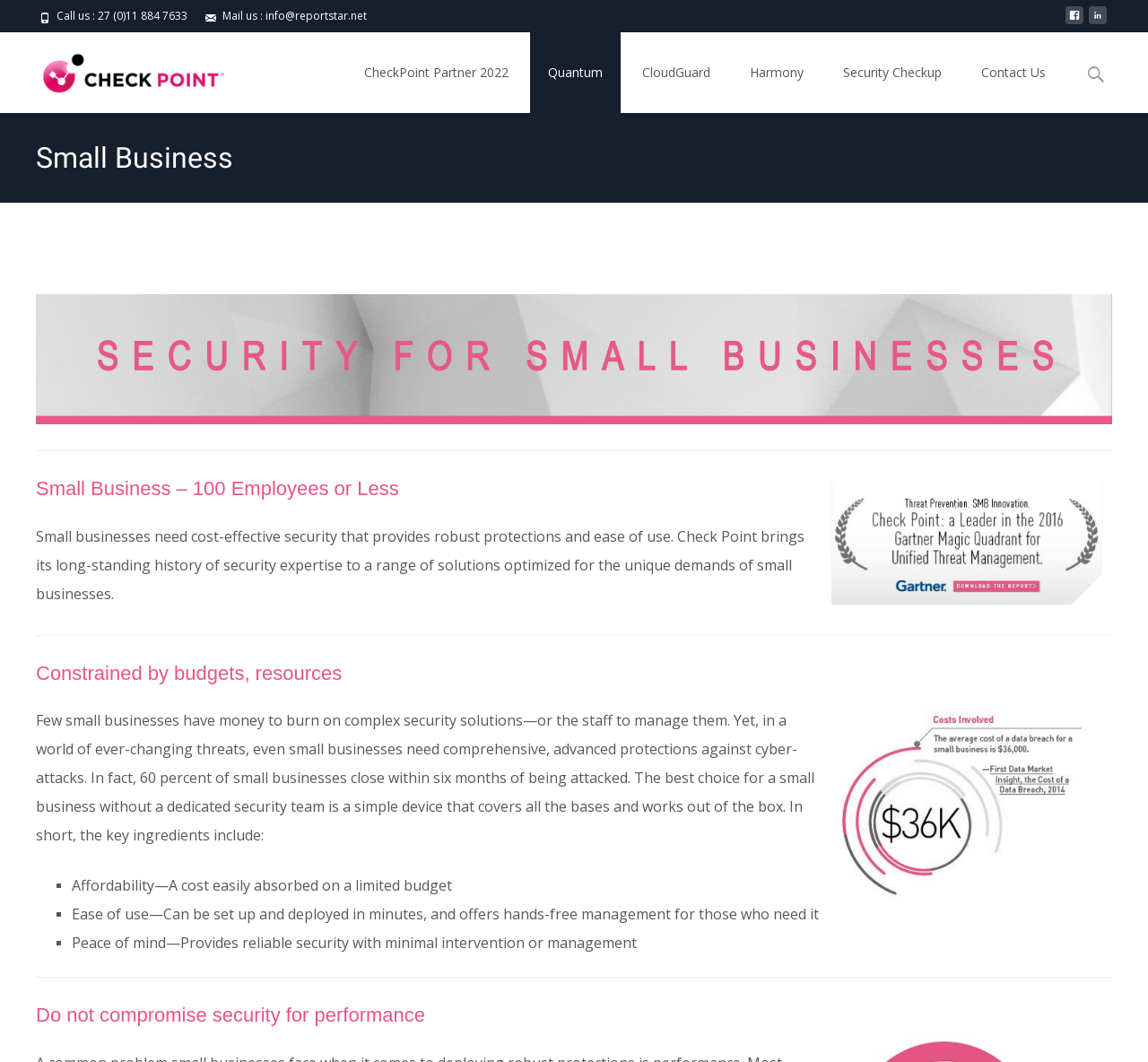From the webpage screenshot, identify the region described by CheckPoint Partner 2022. Provide the bounding box coordinates as (top-left x, top-left y, bottom-right x, bottom-right y), with each value being a floating point number between 0 and 1.

[0.302, 0.03, 0.459, 0.106]